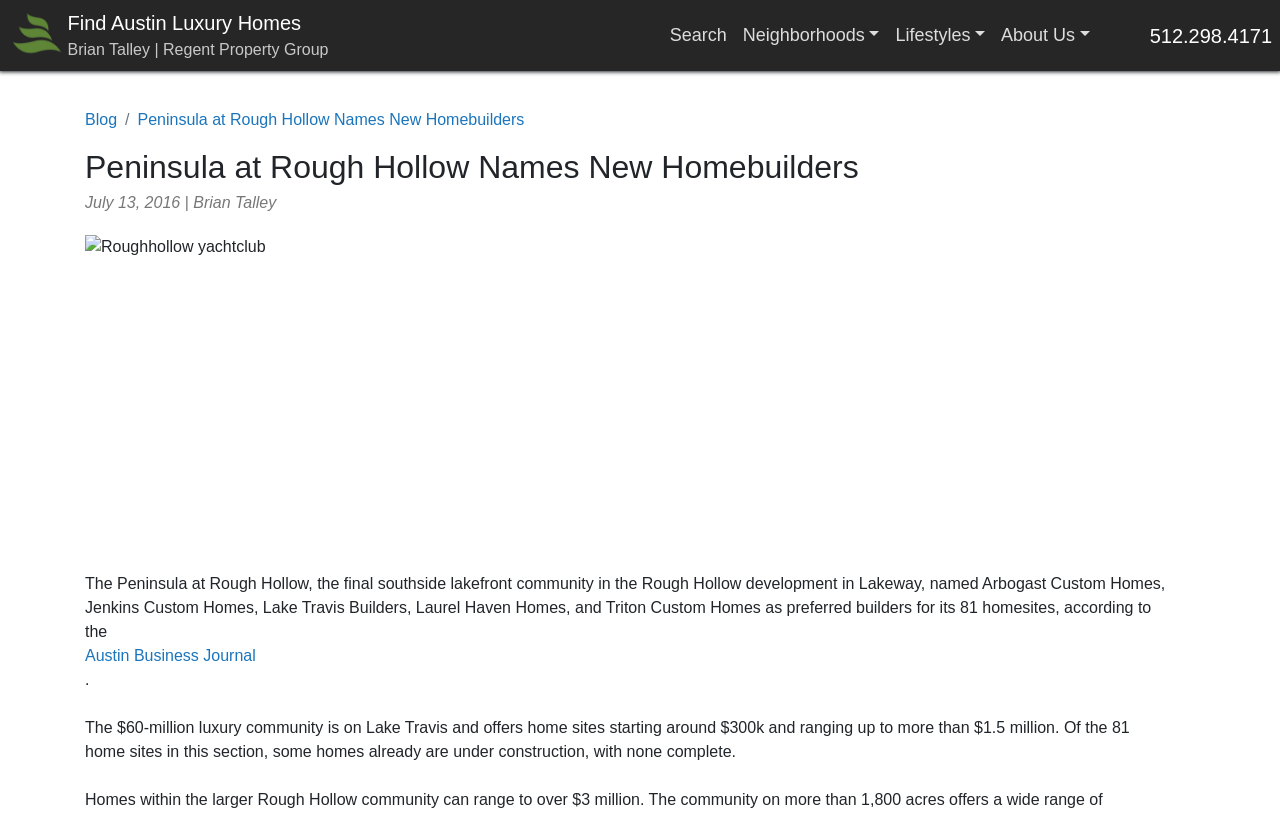What is the name of the yacht club shown in the image?
Answer the question with as much detail as possible.

I found the answer by looking at the image element and its description, which is 'Roughhollow yachtclub'.